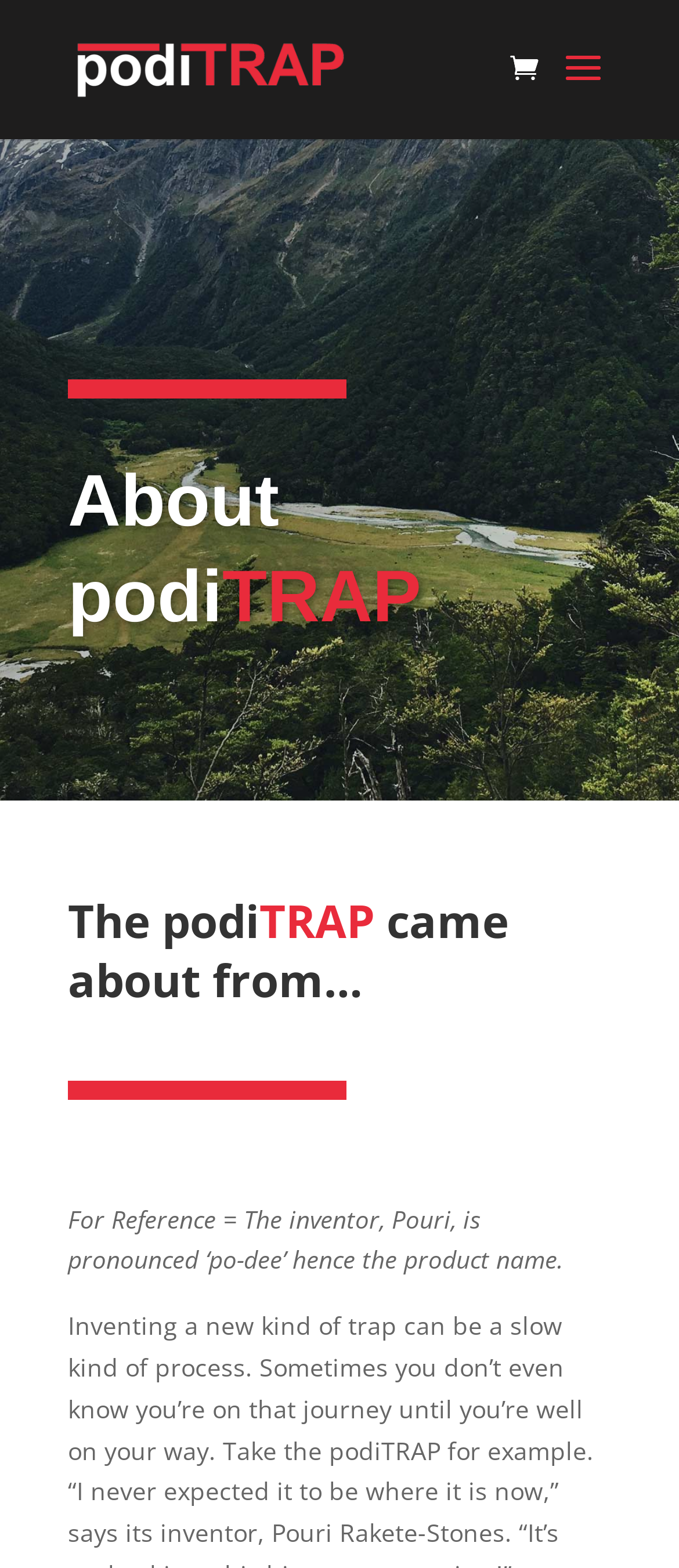What is the tone of the text on the page?
With the help of the image, please provide a detailed response to the question.

The tone of the text on the page can be inferred from the language and style used, which is conversational and storytelling-like, suggesting an informal tone. The use of phrases like 'Sometimes you don’t even know you’re on that journey until you’re well on your way' also contributes to this tone.